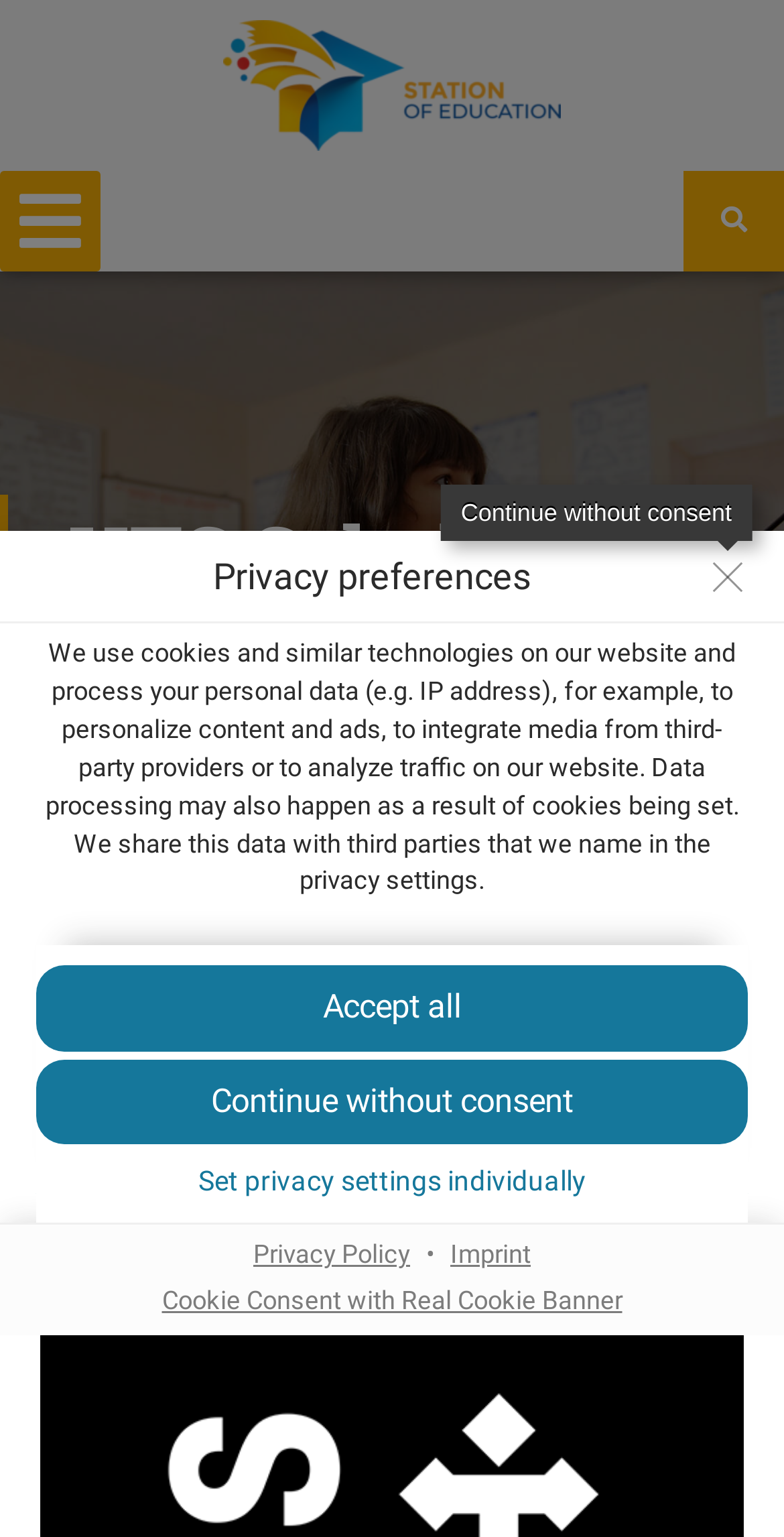What is the purpose of the website?
Provide an in-depth and detailed answer to the question.

Based on the webpage content, it appears that the website is dedicated to providing information about a specific scholarship, namely the UTS University Scholarship in Sydney 2023. The website likely provides details about the scholarship, its eligibility criteria, and the application process.